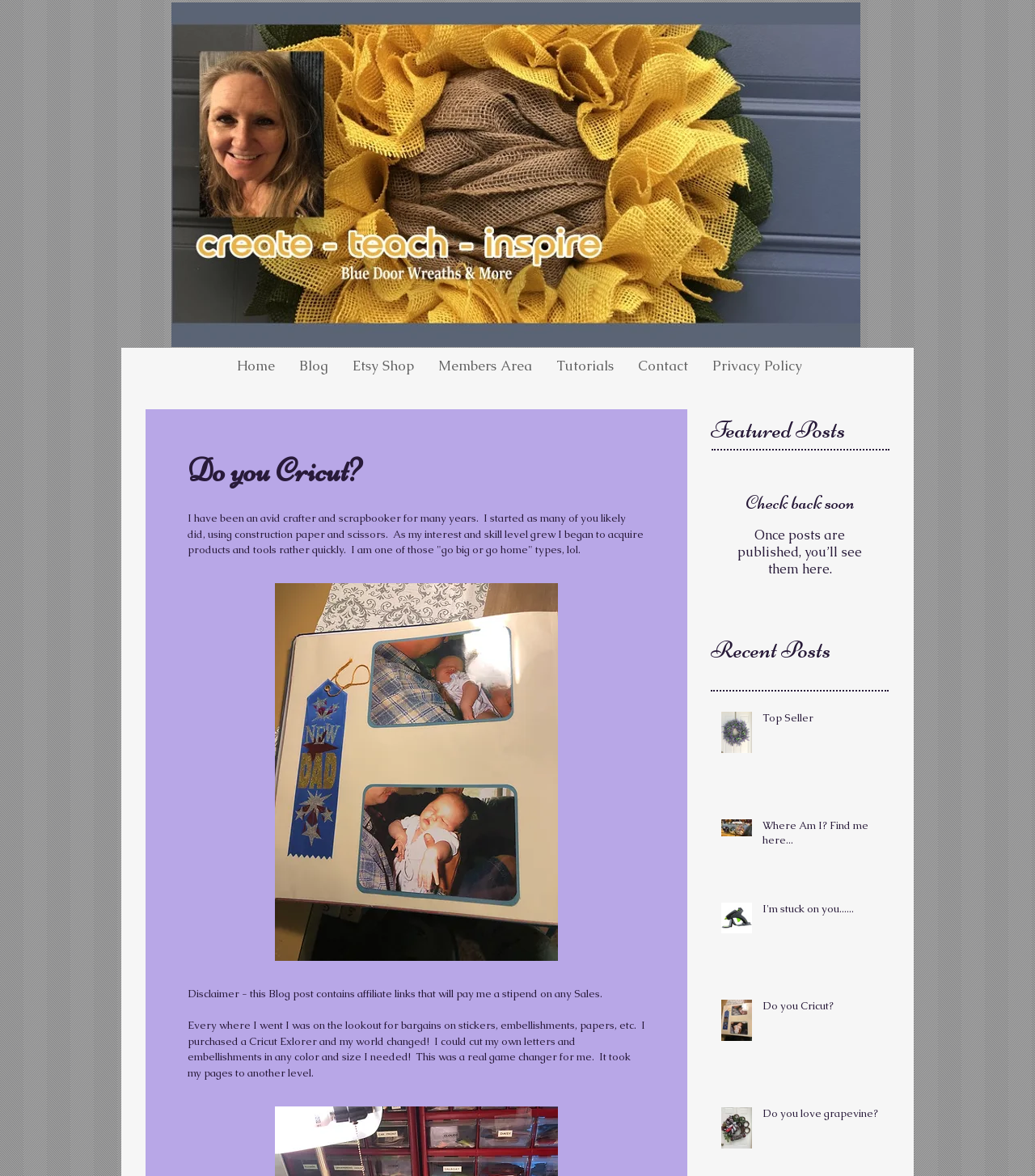Indicate the bounding box coordinates of the element that needs to be clicked to satisfy the following instruction: "Click the 'Home' link". The coordinates should be four float numbers between 0 and 1, i.e., [left, top, right, bottom].

[0.217, 0.301, 0.277, 0.321]